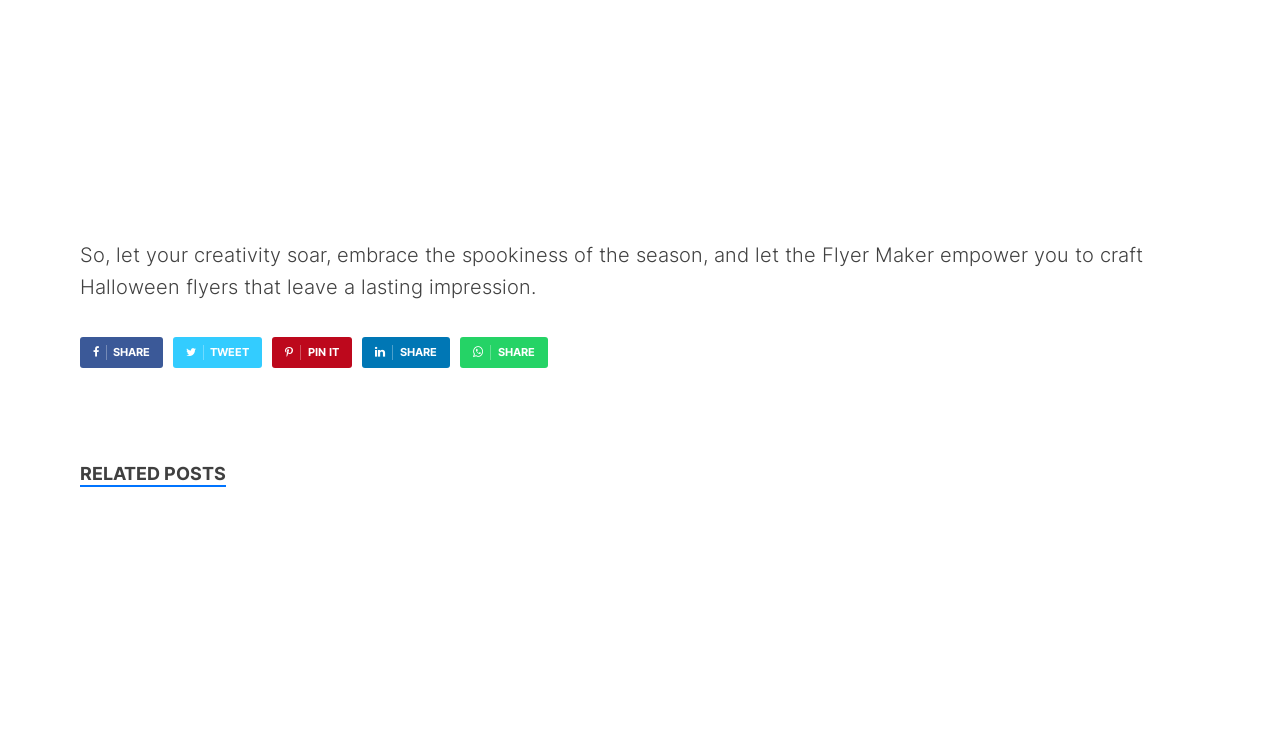Identify the bounding box coordinates of the area that should be clicked in order to complete the given instruction: "search for something". The bounding box coordinates should be four float numbers between 0 and 1, i.e., [left, top, right, bottom].

None